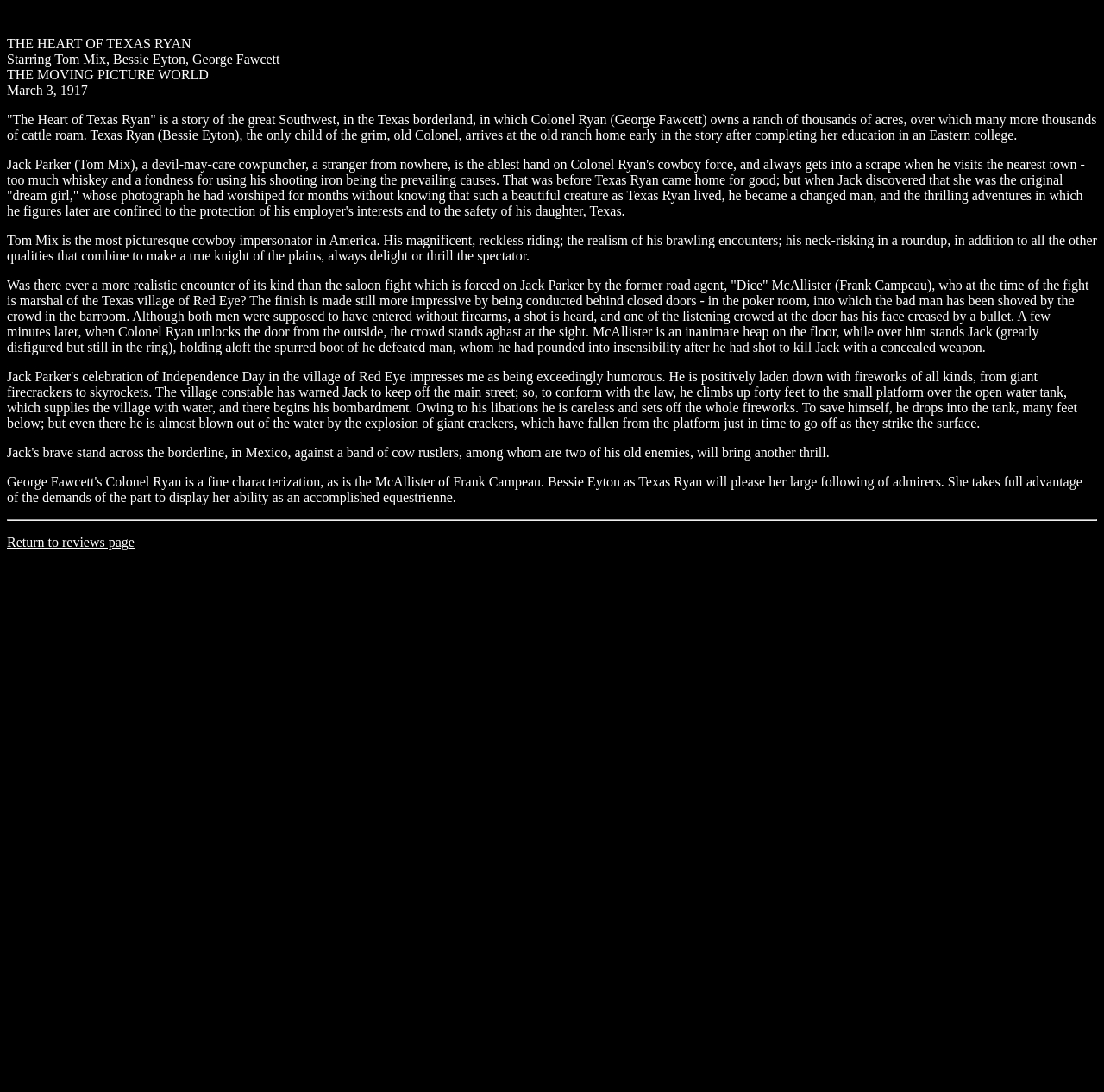Who plays the role of Texas Ryan in the movie?
From the details in the image, answer the question comprehensively.

The information about the cast of the movie can be found in the static text element that describes the story of the movie. According to this element, Texas Ryan is played by Bessie Eyton.